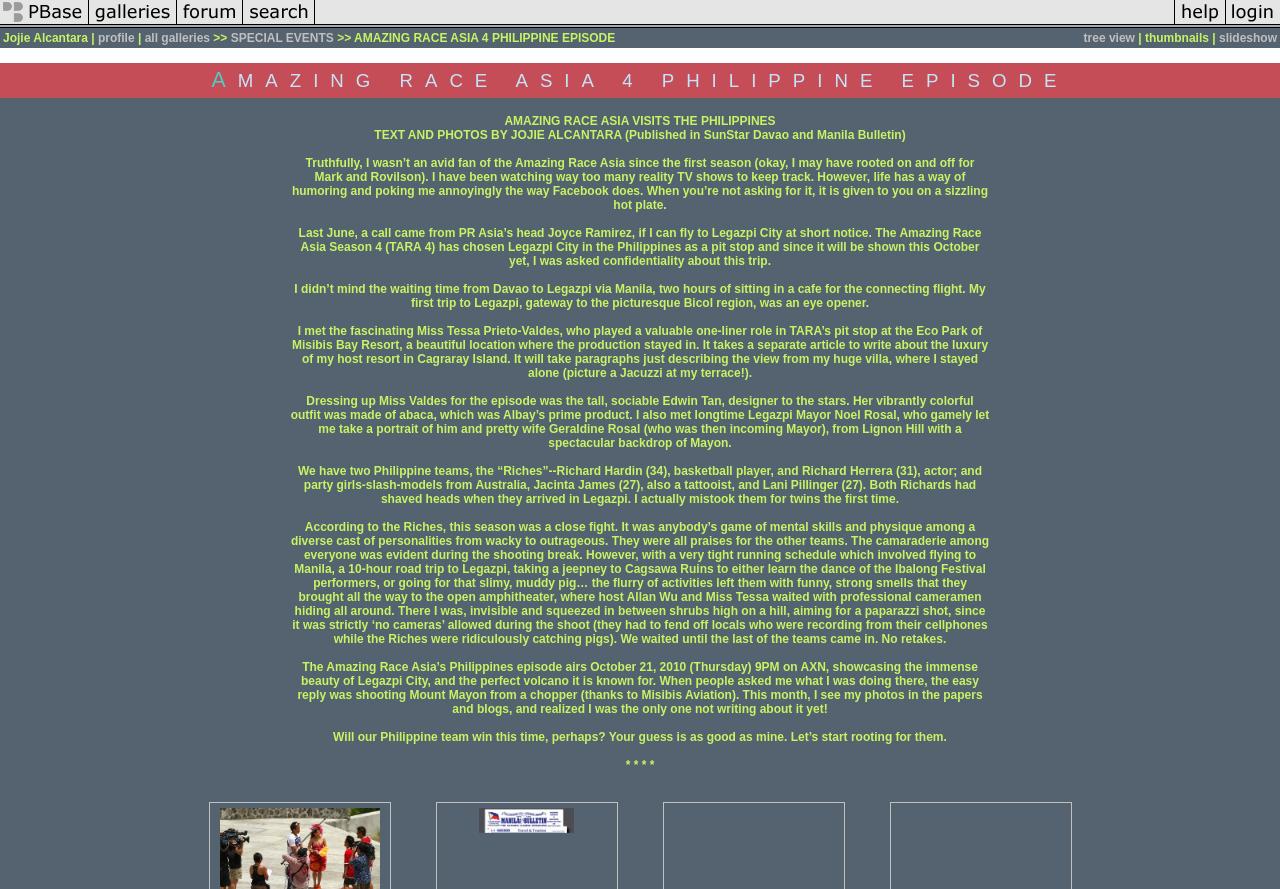Please specify the bounding box coordinates of the region to click in order to perform the following instruction: "view profile".

[0.077, 0.035, 0.105, 0.051]